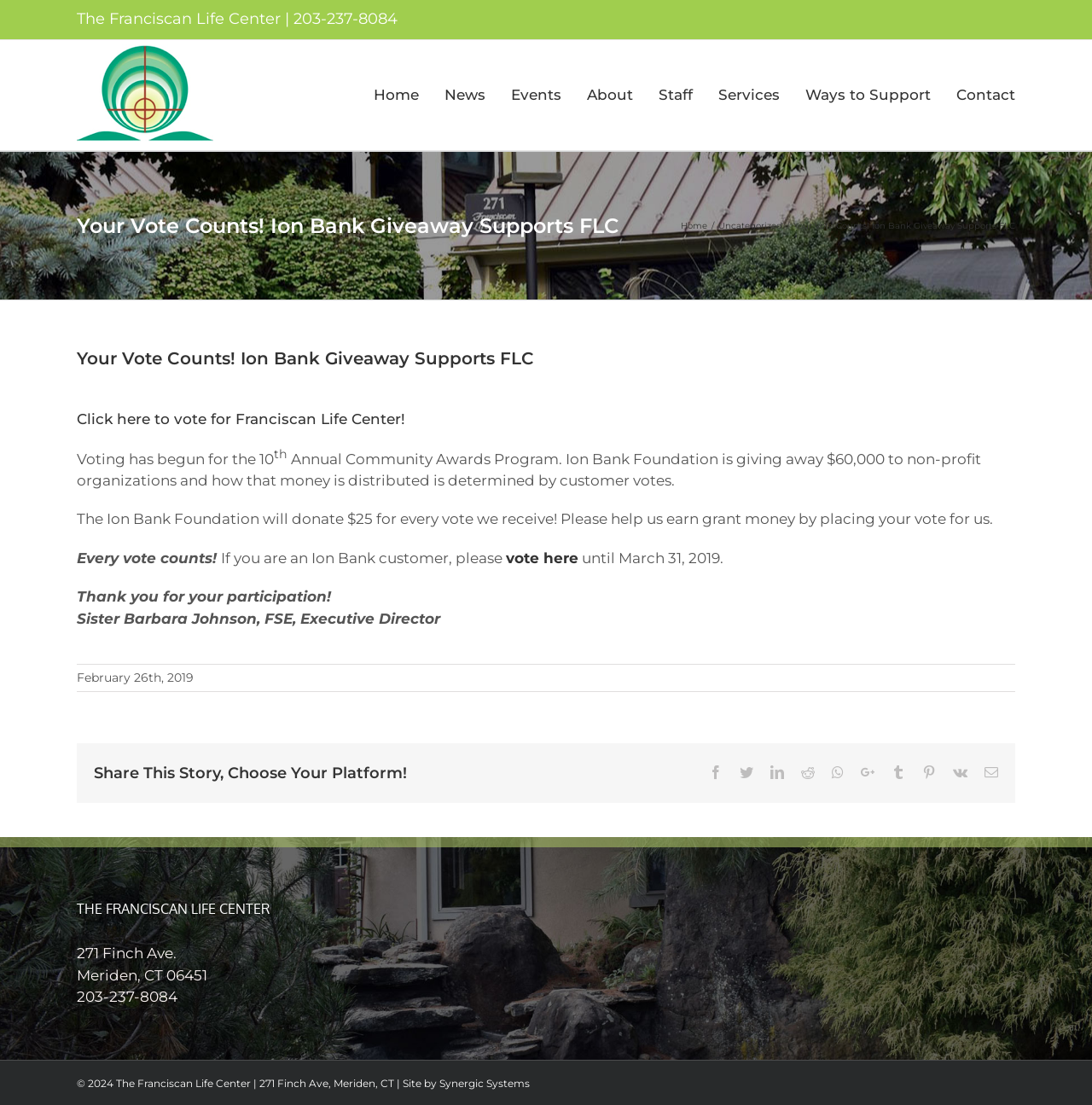What is the benefit of voting for Franciscan Life Center?
Based on the screenshot, respond with a single word or phrase.

$25 donation